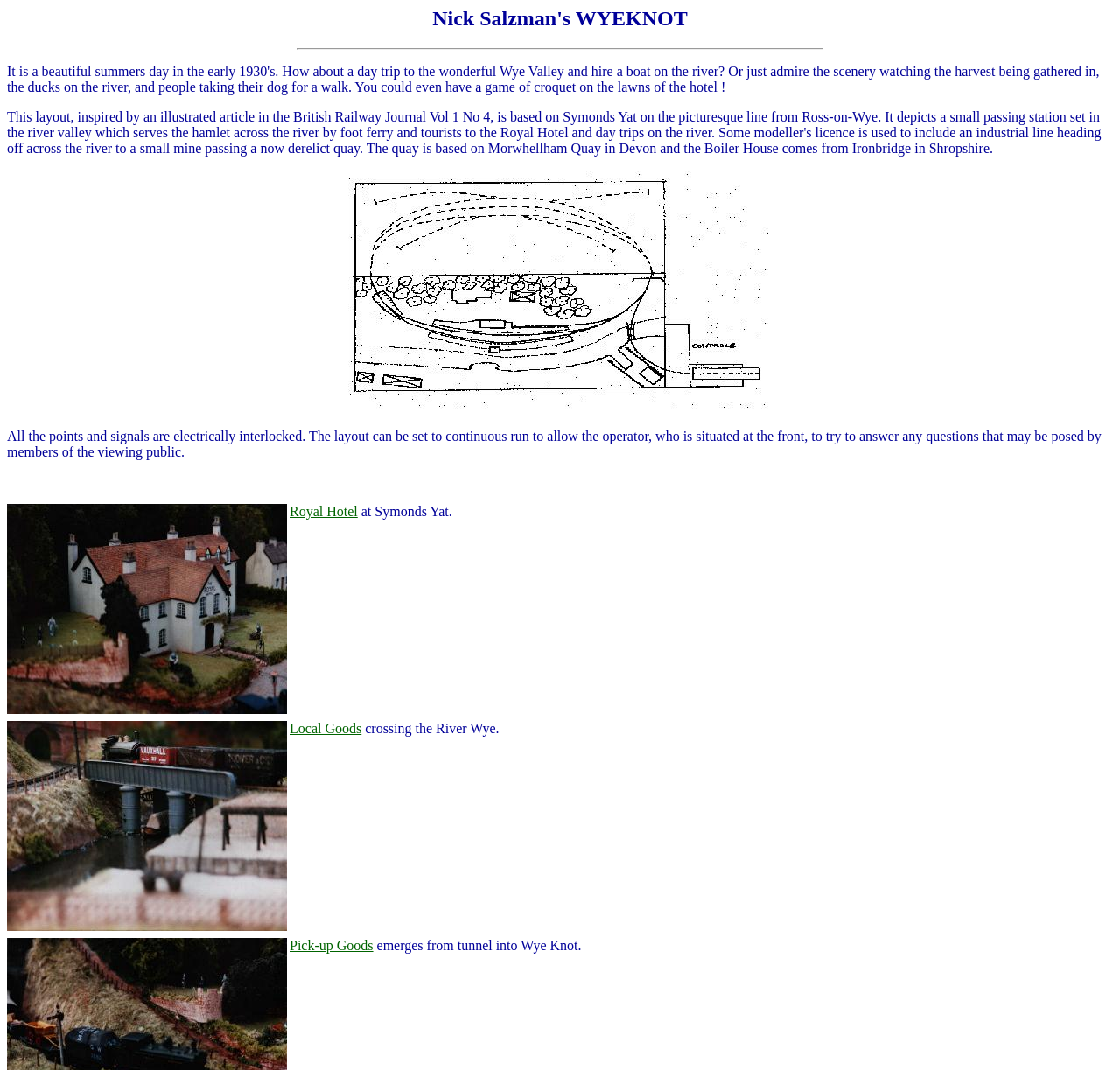What is the significance of the tunnel in the layout?
Please use the image to provide a one-word or short phrase answer.

A train emerges from it